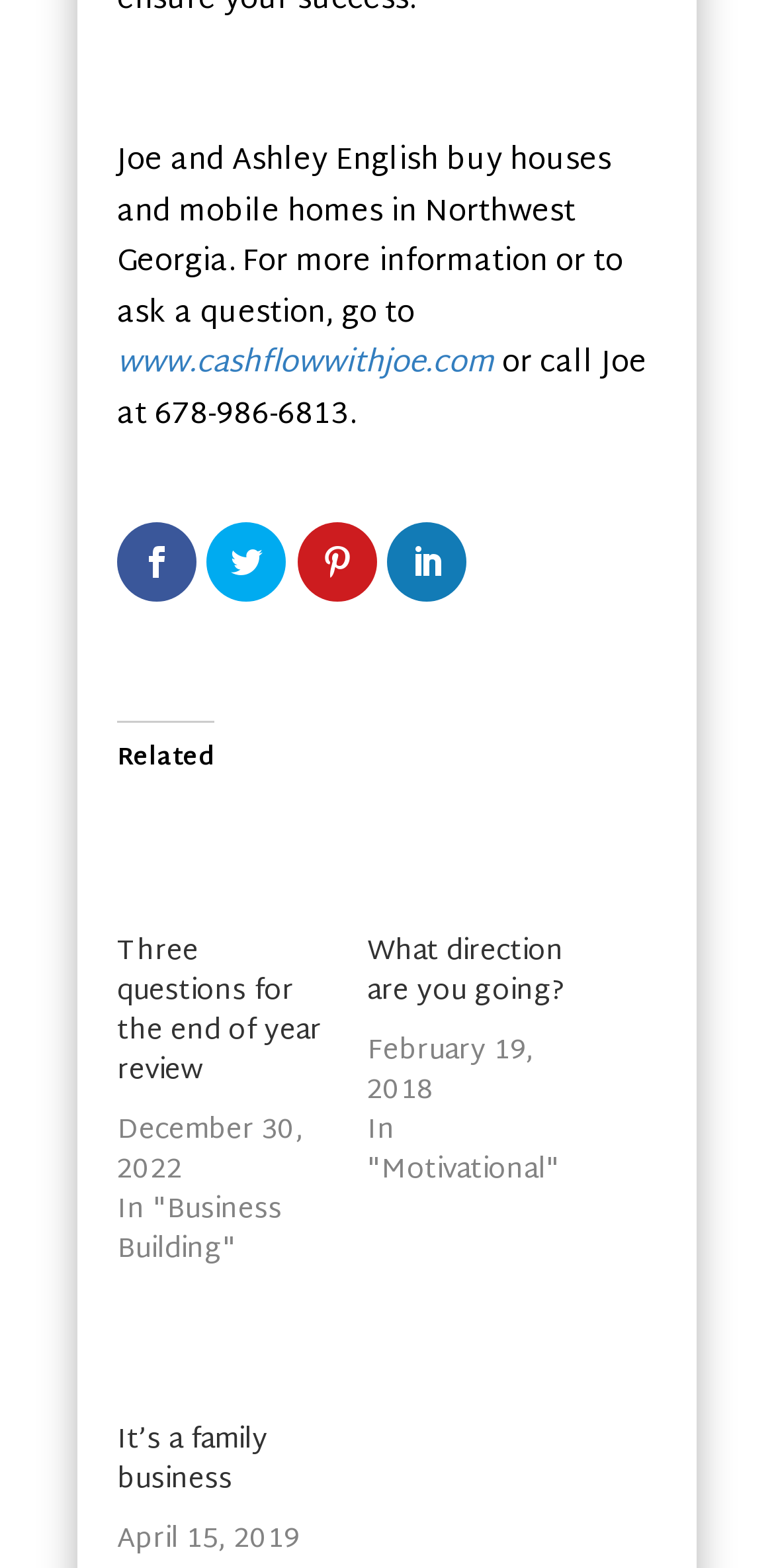What are the social media icons present on the webpage?
Using the image as a reference, deliver a detailed and thorough answer to the question.

There are four social media icons present on the webpage, represented by the Unicode characters '', '', '', and ''.